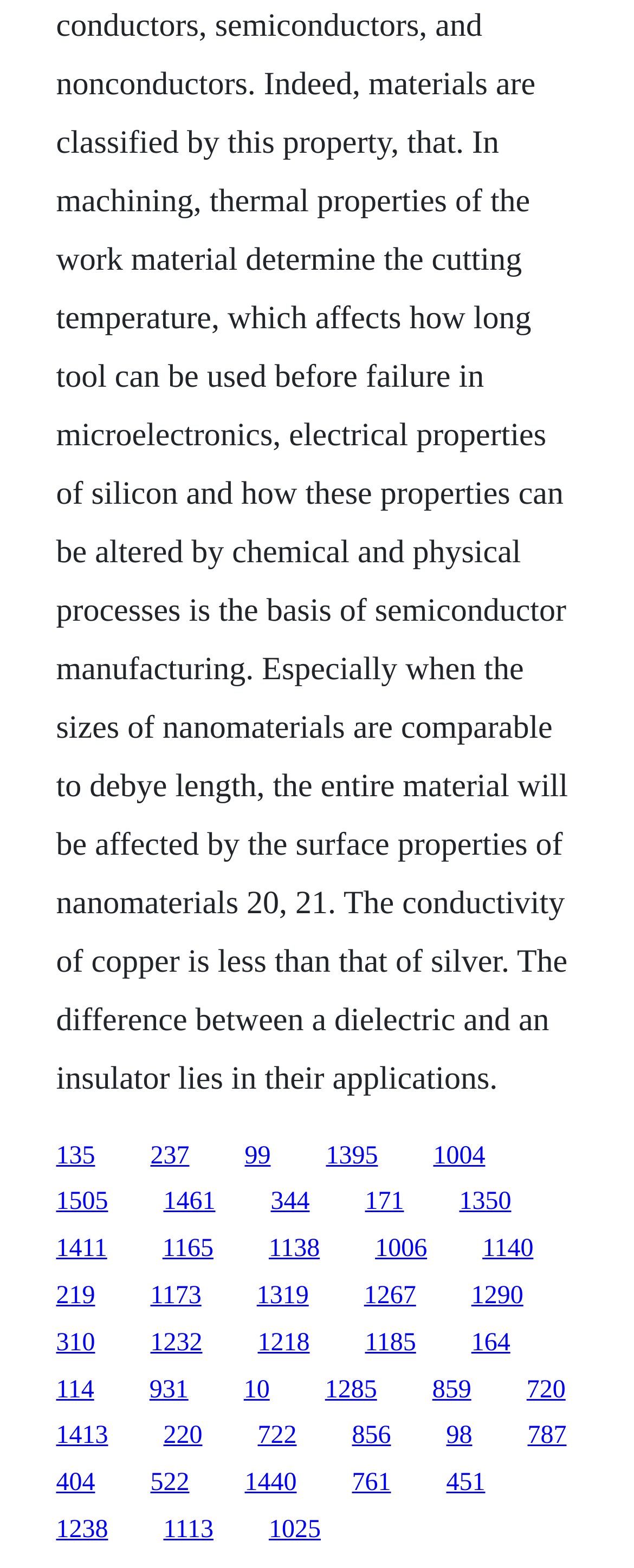Locate the bounding box coordinates of the element that should be clicked to fulfill the instruction: "click the third link from the bottom".

[0.576, 0.877, 0.656, 0.895]